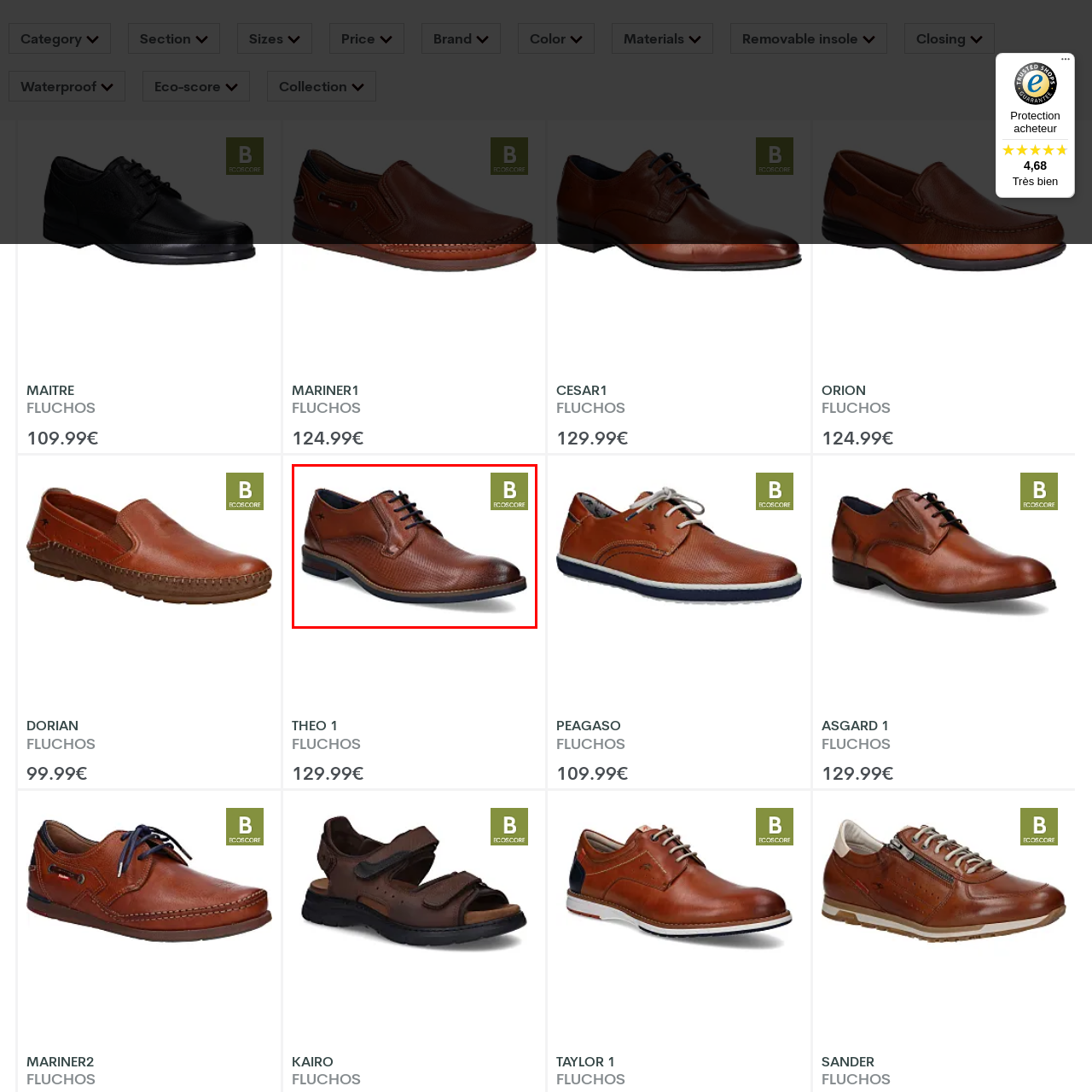Give a detailed account of the scene depicted within the red boundary.

This image showcases a stylish brown leather shoe known as the "FLUCHOS-THEO 1," designed for men. The shoe features a smooth finish with a subtle texture, complemented by traditional lacing. The sturdy sole offers both comfort and stability, making it suitable for various occasions. Accompanying the shoe is a notable eco-score indicator labeled 'B,' suggesting a commitment to environmentally friendly practices. This elegant footwear is priced at €129.99, reflecting its quality and design.